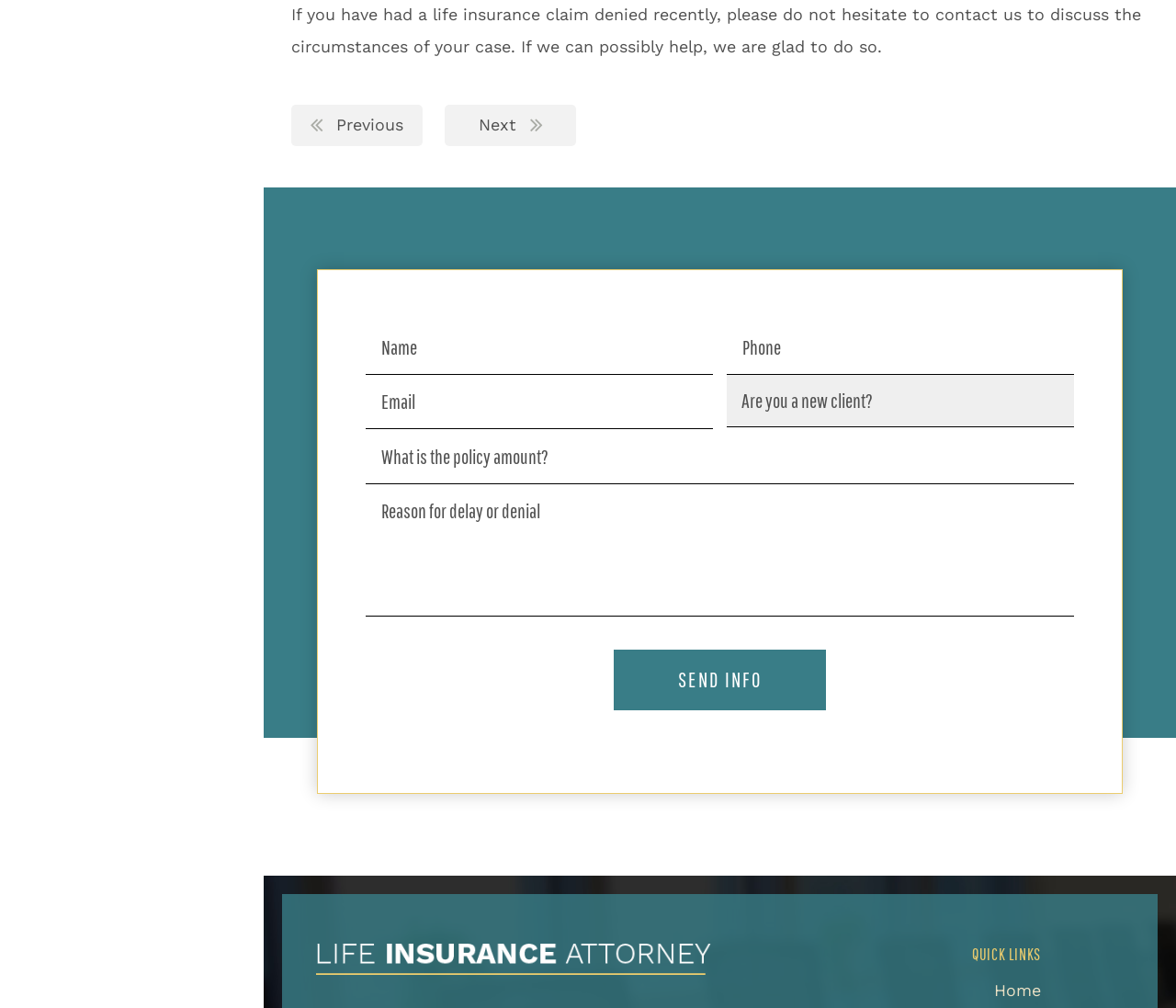Determine the bounding box coordinates of the clickable region to execute the instruction: "select an option from the combobox". The coordinates should be four float numbers between 0 and 1, denoted as [left, top, right, bottom].

[0.618, 0.371, 0.913, 0.424]